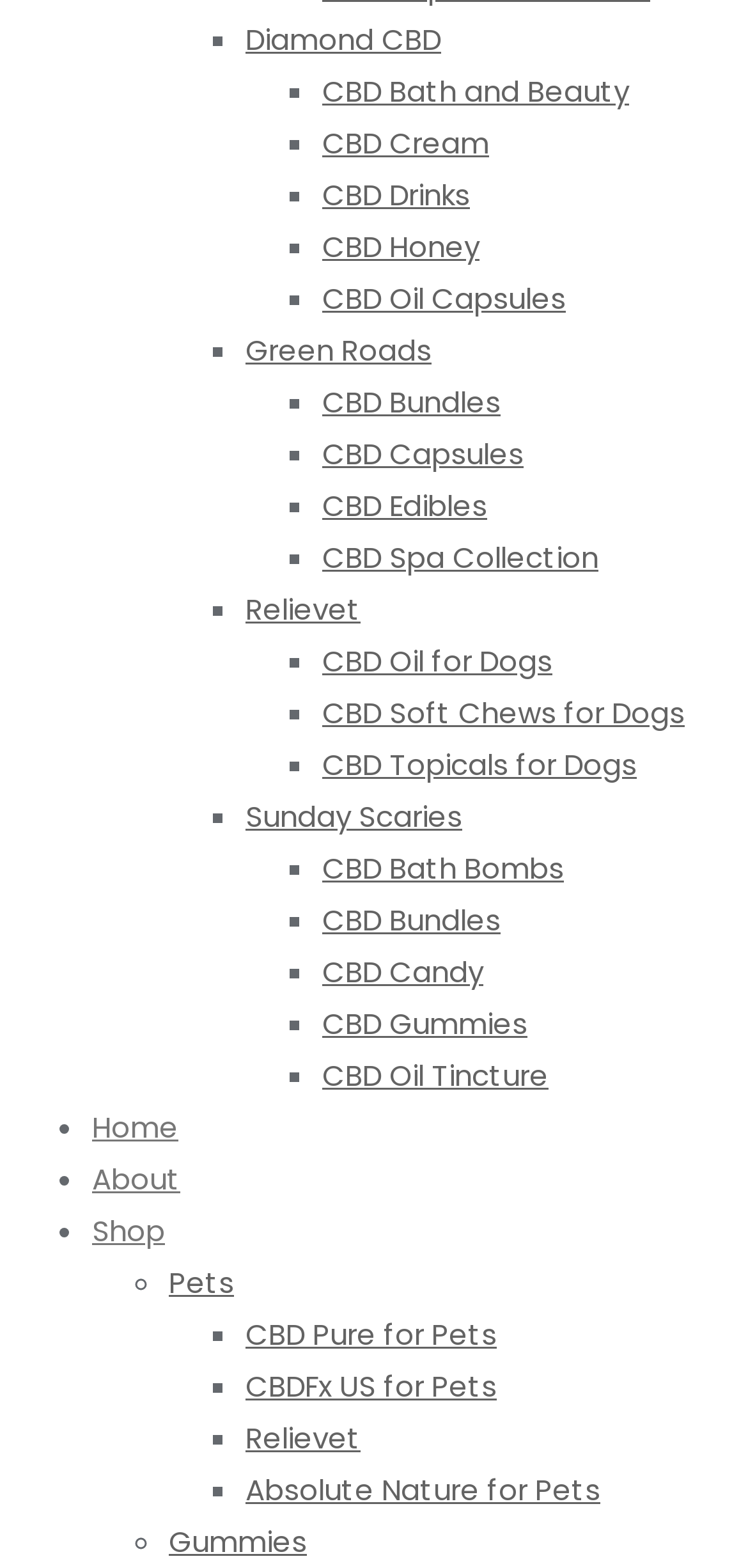What is the last category listed on the webpage?
Answer the question with a single word or phrase, referring to the image.

Gummies